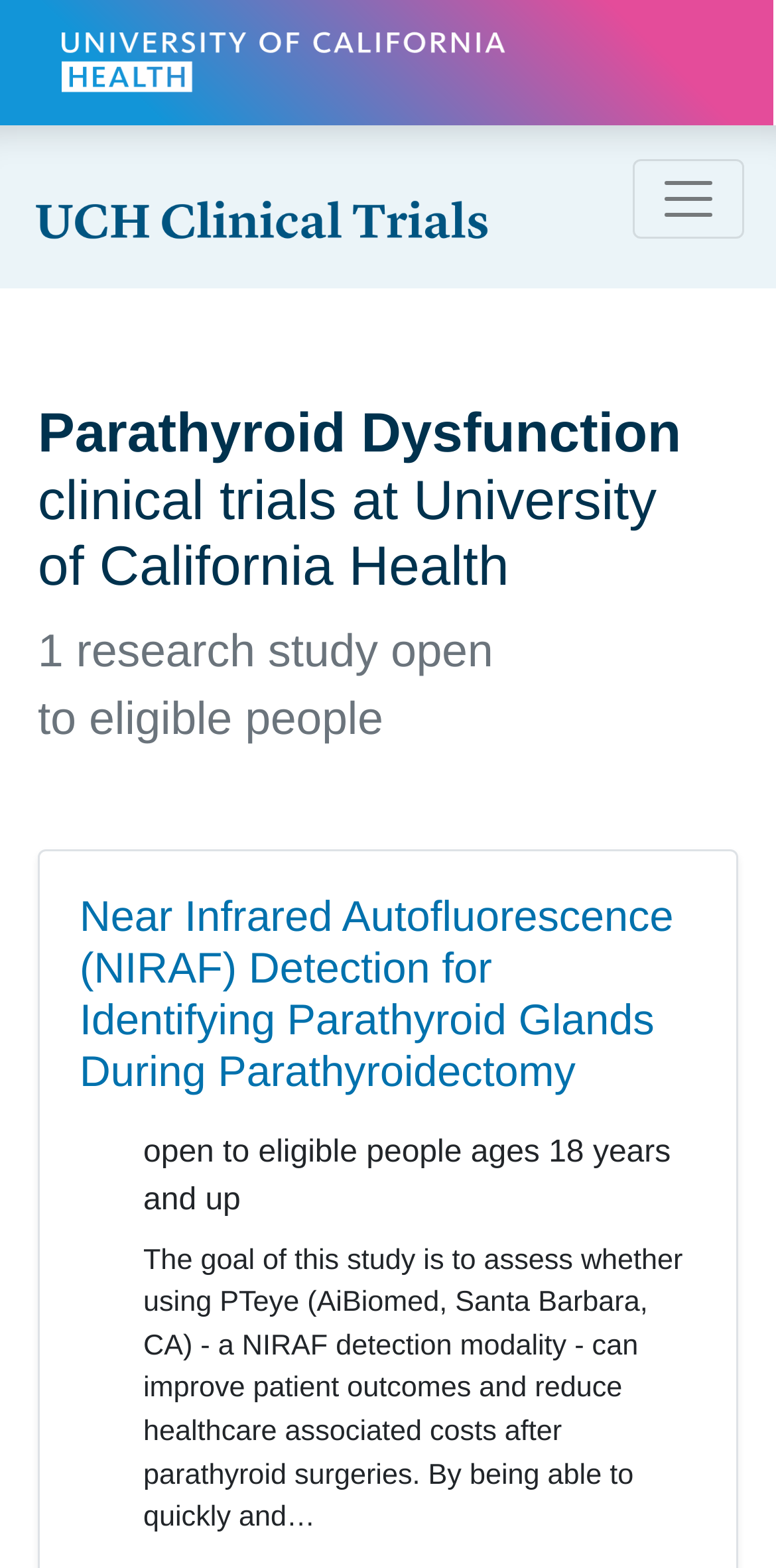Return the bounding box coordinates of the UI element that corresponds to this description: "aria-label="Toggle navigation"". The coordinates must be given as four float numbers in the range of 0 and 1, [left, top, right, bottom].

[0.815, 0.102, 0.959, 0.153]